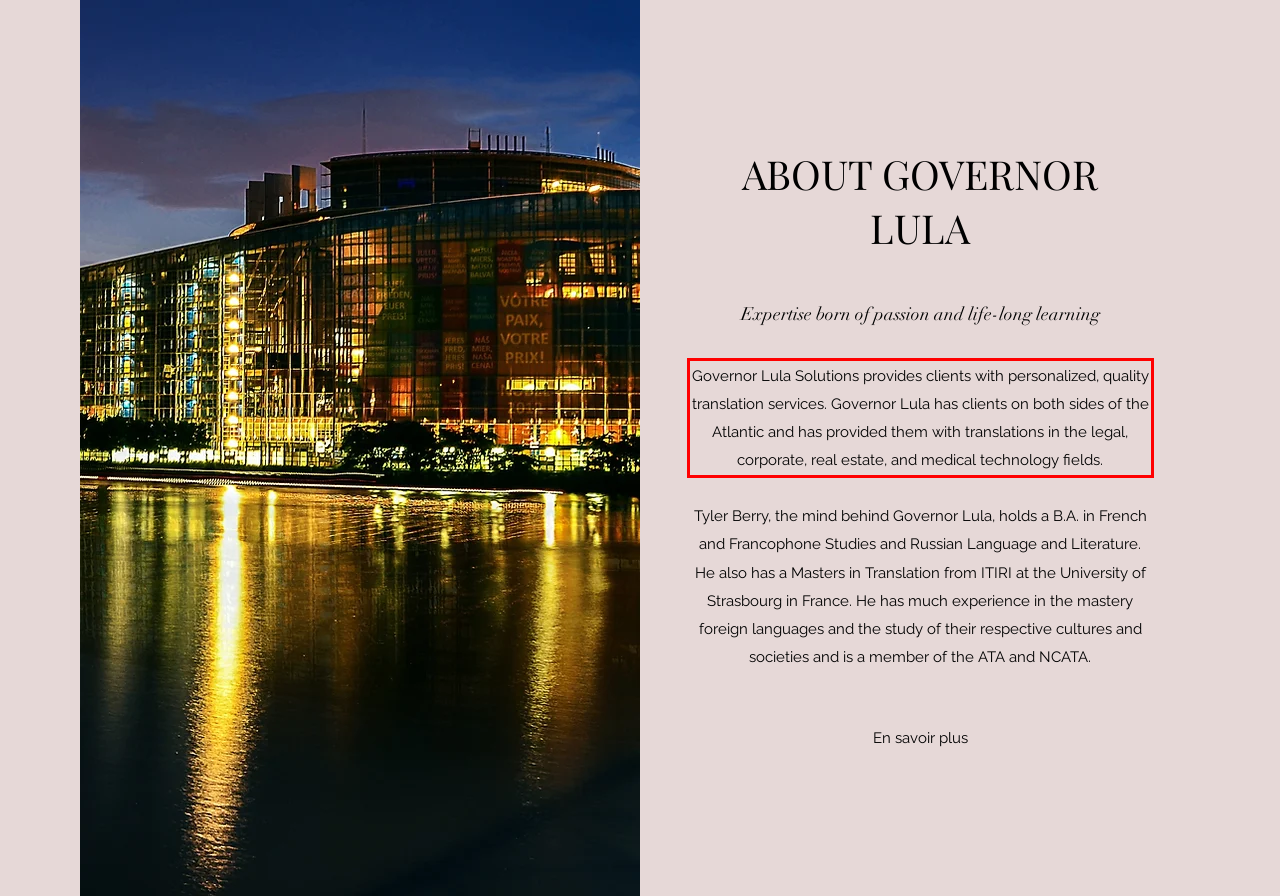Inspect the webpage screenshot that has a red bounding box and use OCR technology to read and display the text inside the red bounding box.

Governor Lula Solutions provides clients with personalized, quality translation services. Governor Lula has clients on both sides of the Atlantic and has provided them with translations in the legal, corporate, real estate, and medical technology fields.